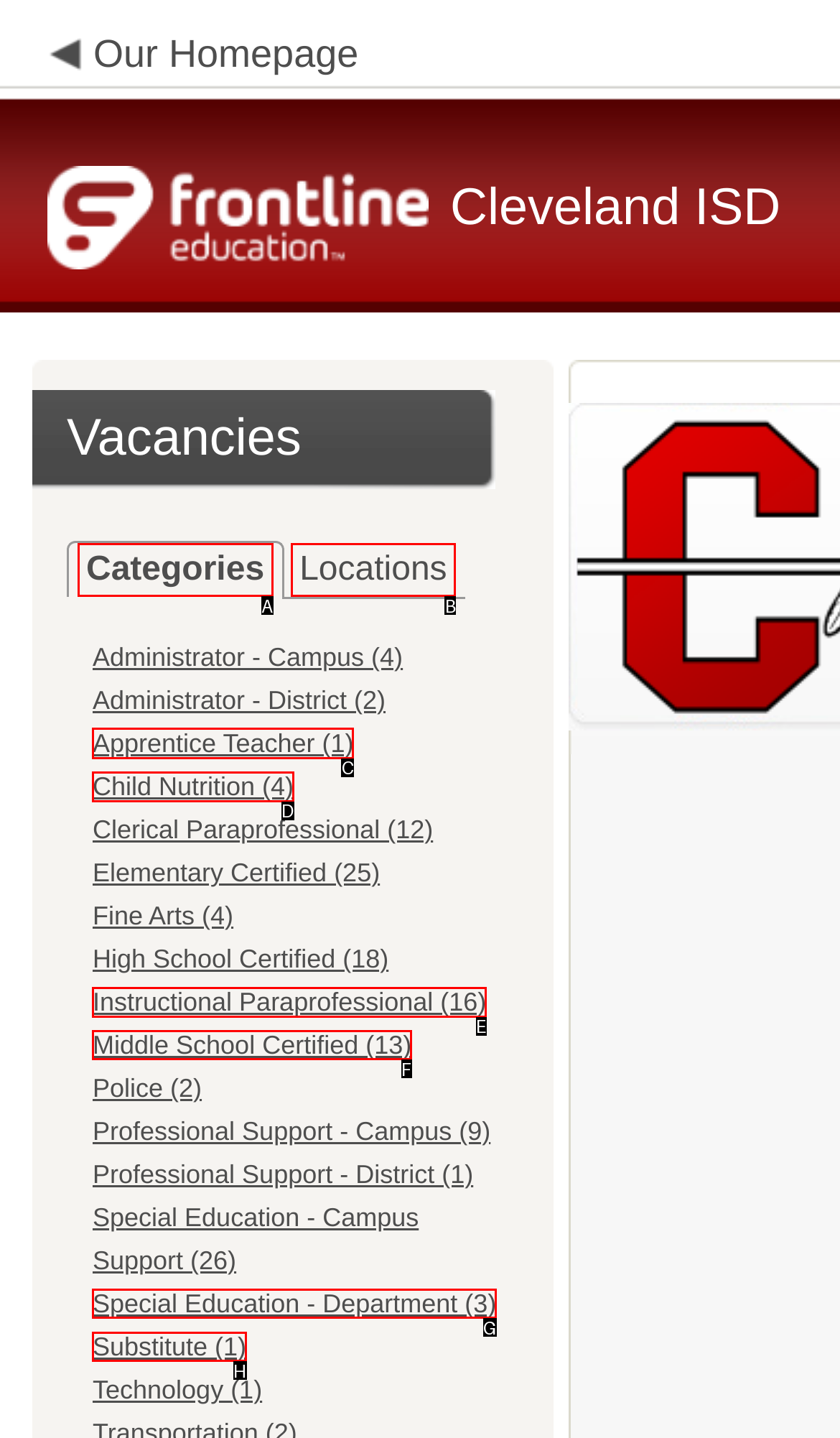Choose the option that matches the following description: Special Education - Department (3)
Reply with the letter of the selected option directly.

G